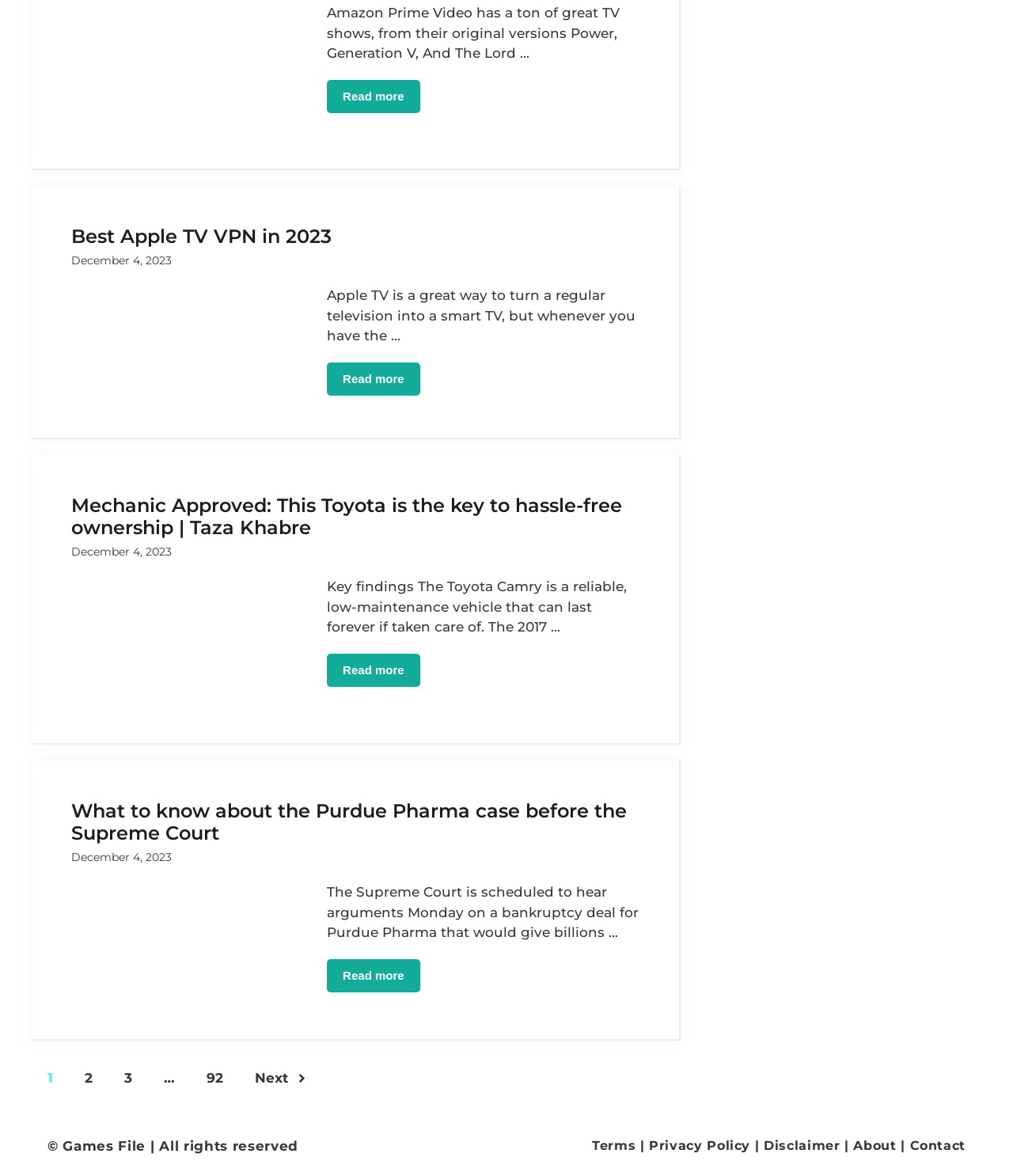Provide your answer to the question using just one word or phrase: What is the date of the articles?

December 4, 2023